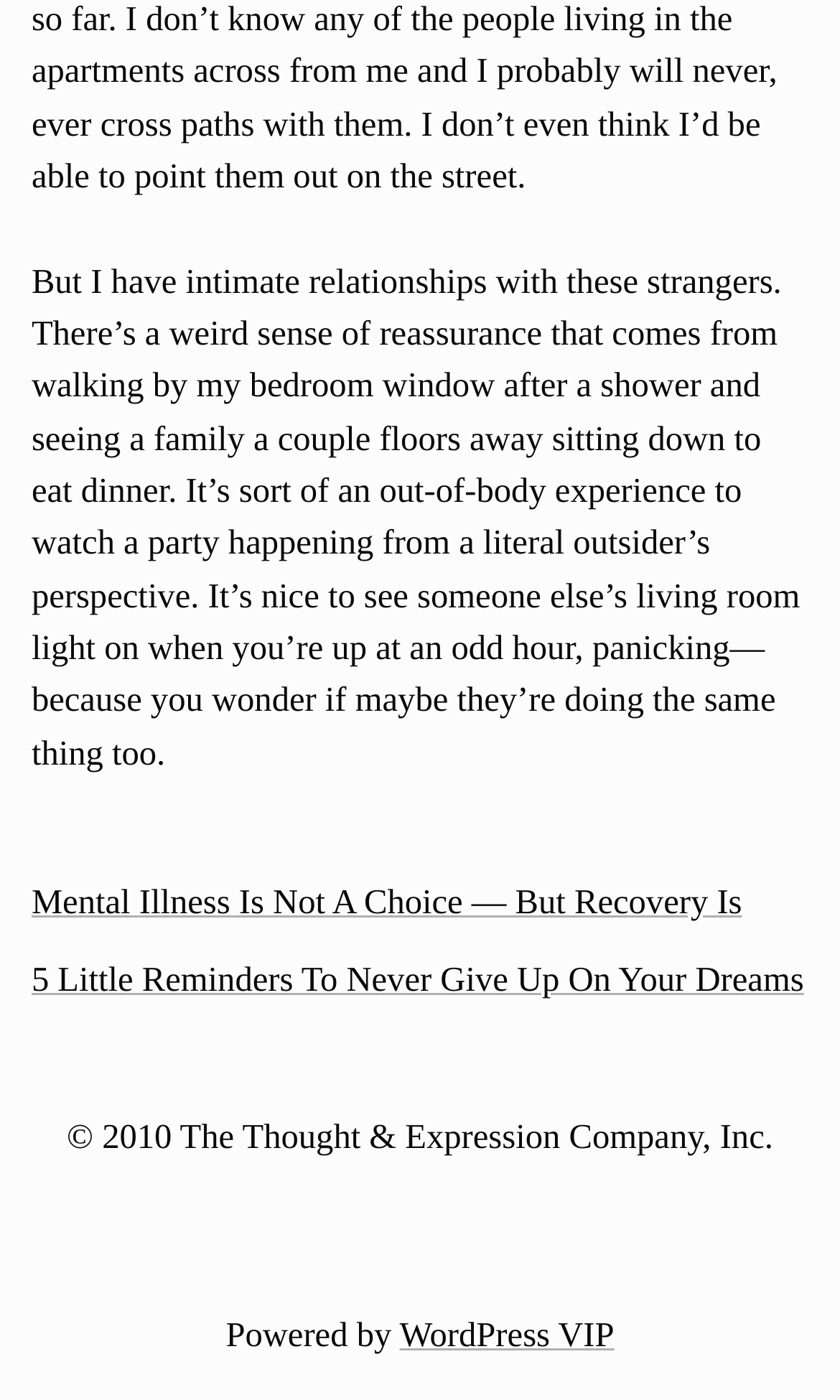Provide a one-word or brief phrase answer to the question:
What is the author's feeling about watching a family dinner?

reassurance